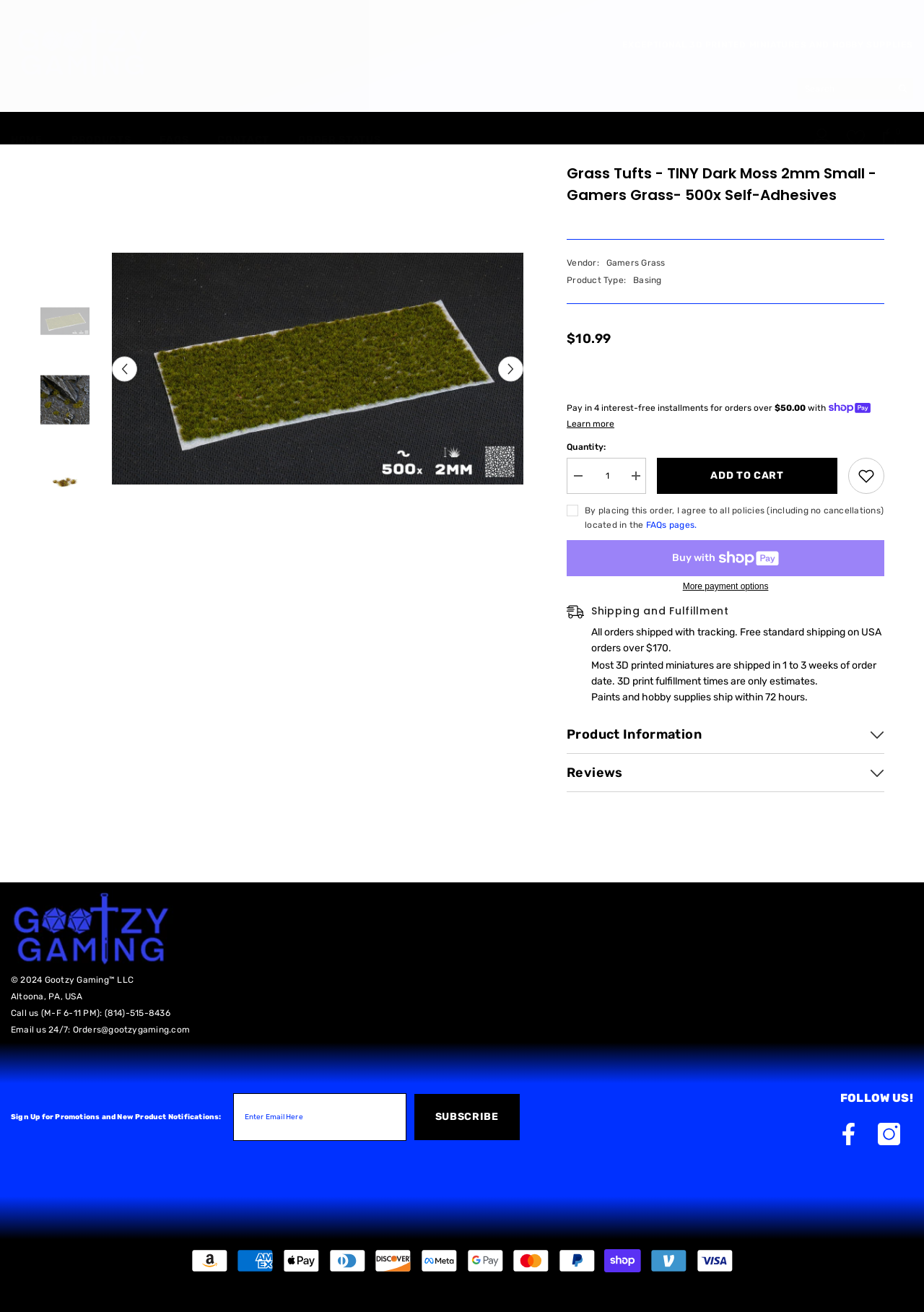Given the webpage screenshot and the description, determine the bounding box coordinates (top-left x, top-left y, bottom-right x, bottom-right y) that define the location of the UI element matching this description: Buy now with ShopPayBuy with

[0.613, 0.412, 0.957, 0.439]